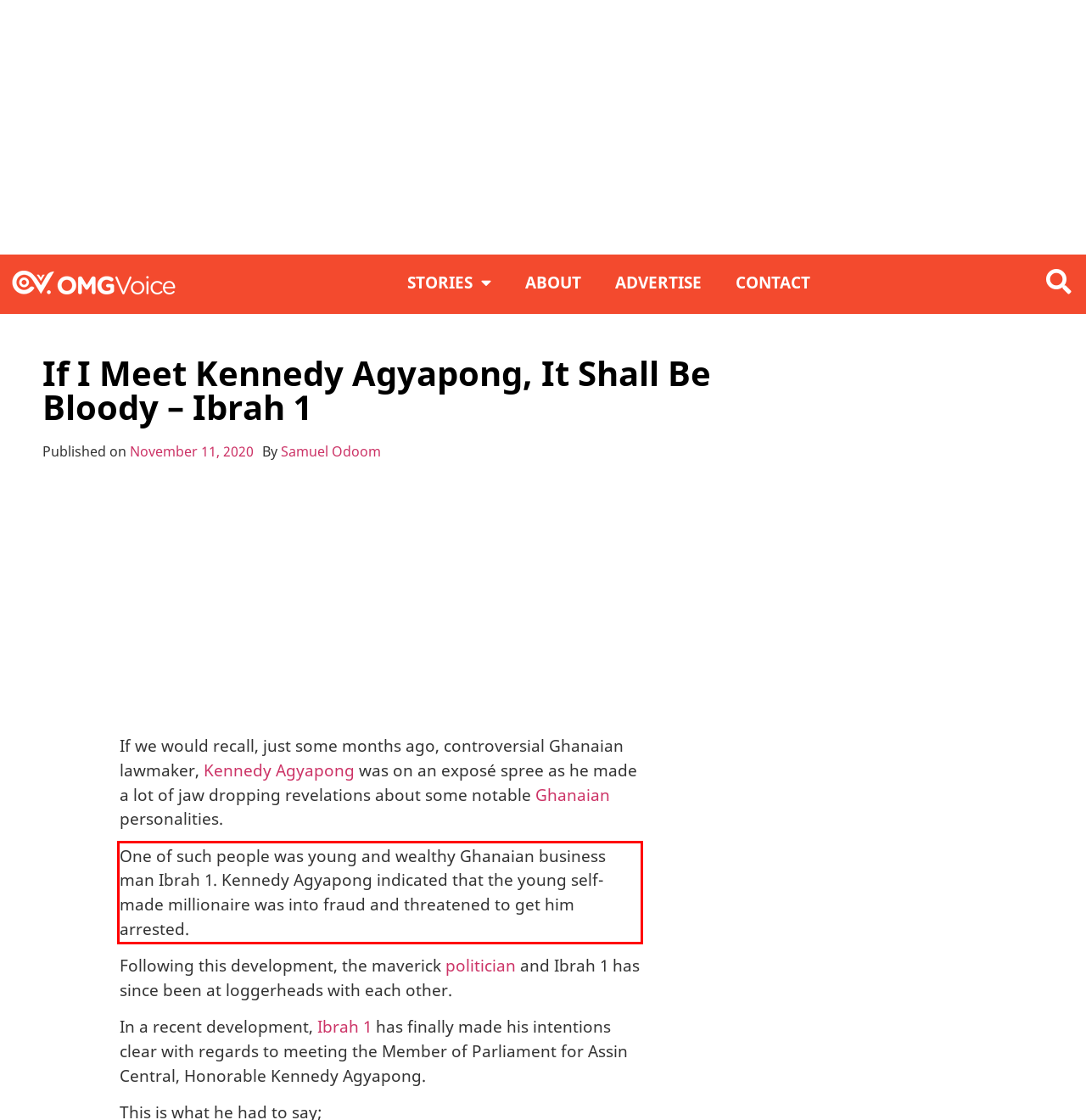Identify the red bounding box in the webpage screenshot and perform OCR to generate the text content enclosed.

One of such people was young and wealthy Ghanaian business man Ibrah 1. Kennedy Agyapong indicated that the young self-made millionaire was into fraud and threatened to get him arrested.